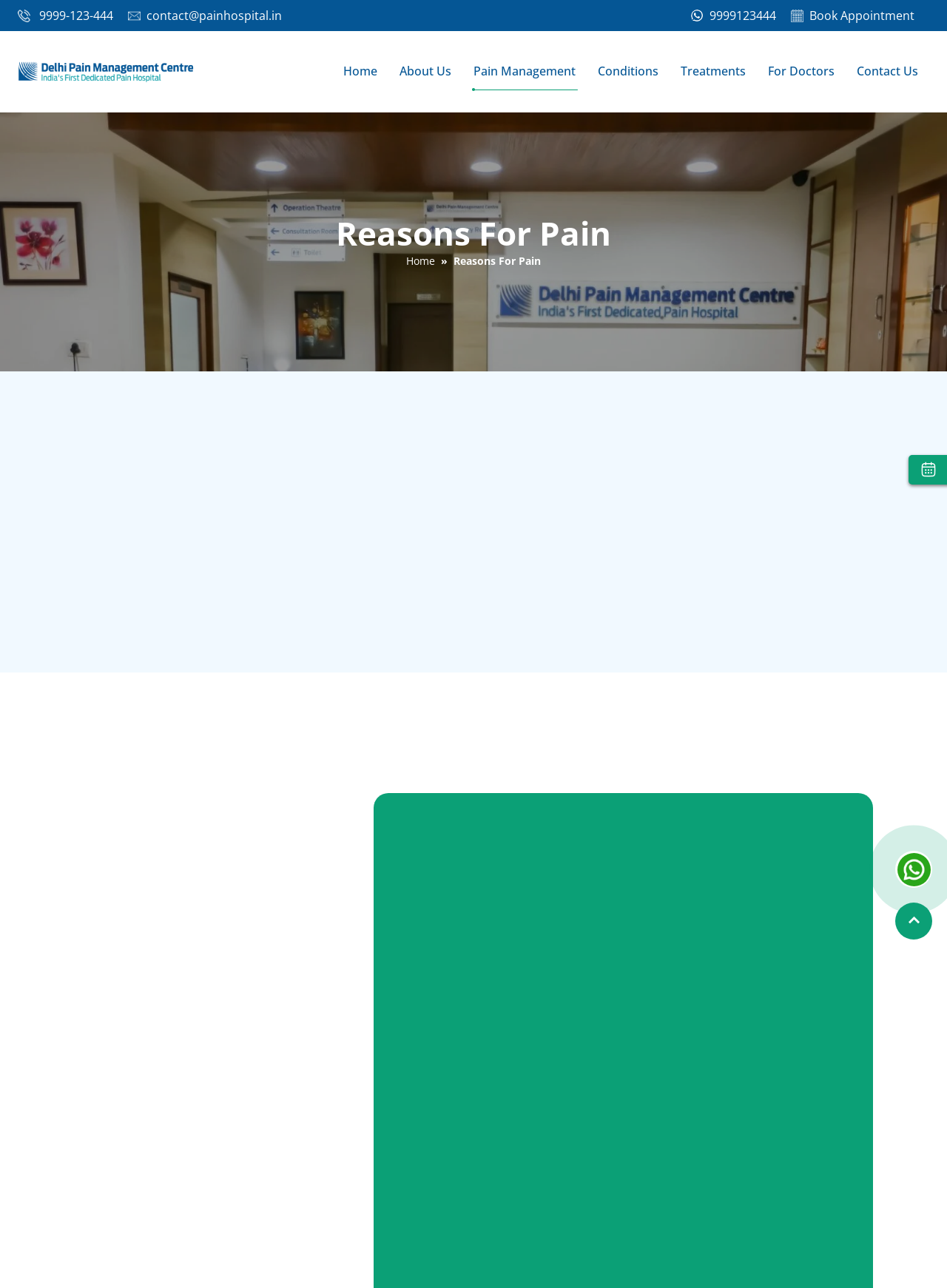What is the image displayed next to the 'Book Appointment' link?
Please provide a single word or phrase answer based on the image.

calendar